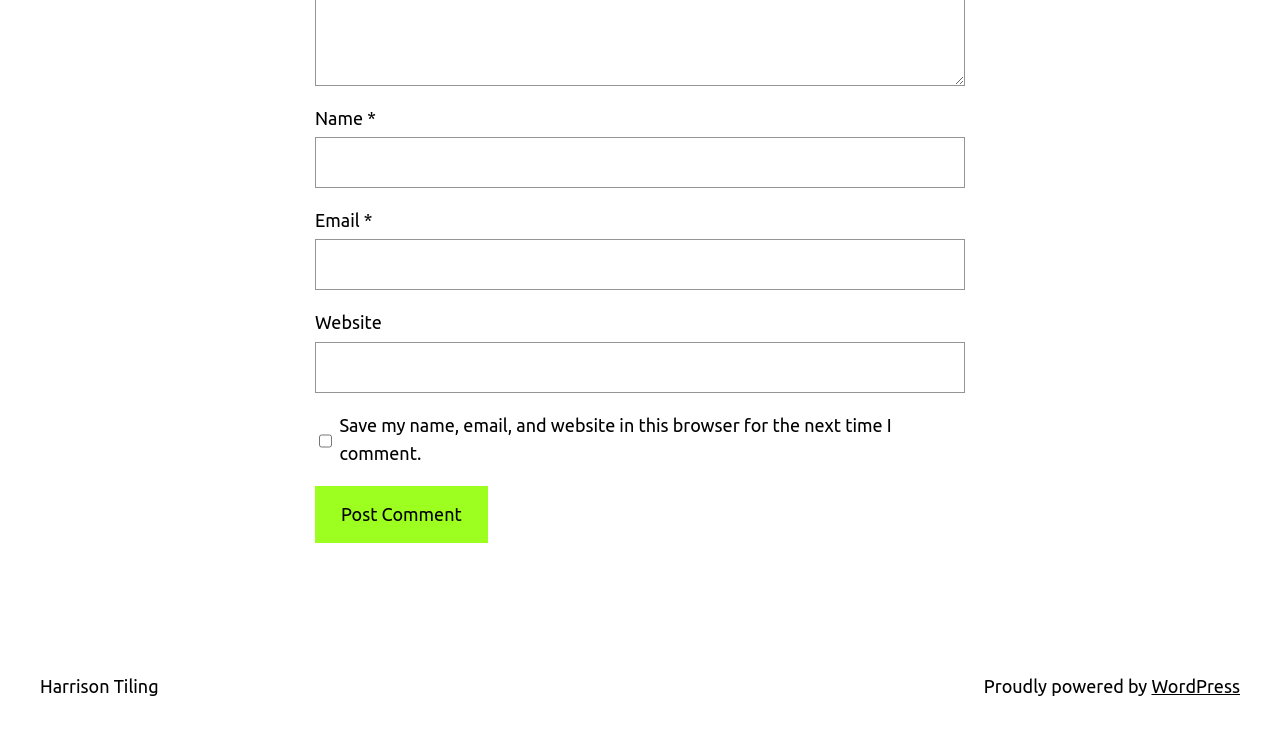Answer the question below using just one word or a short phrase: 
What is the function of the button at the bottom?

Post Comment